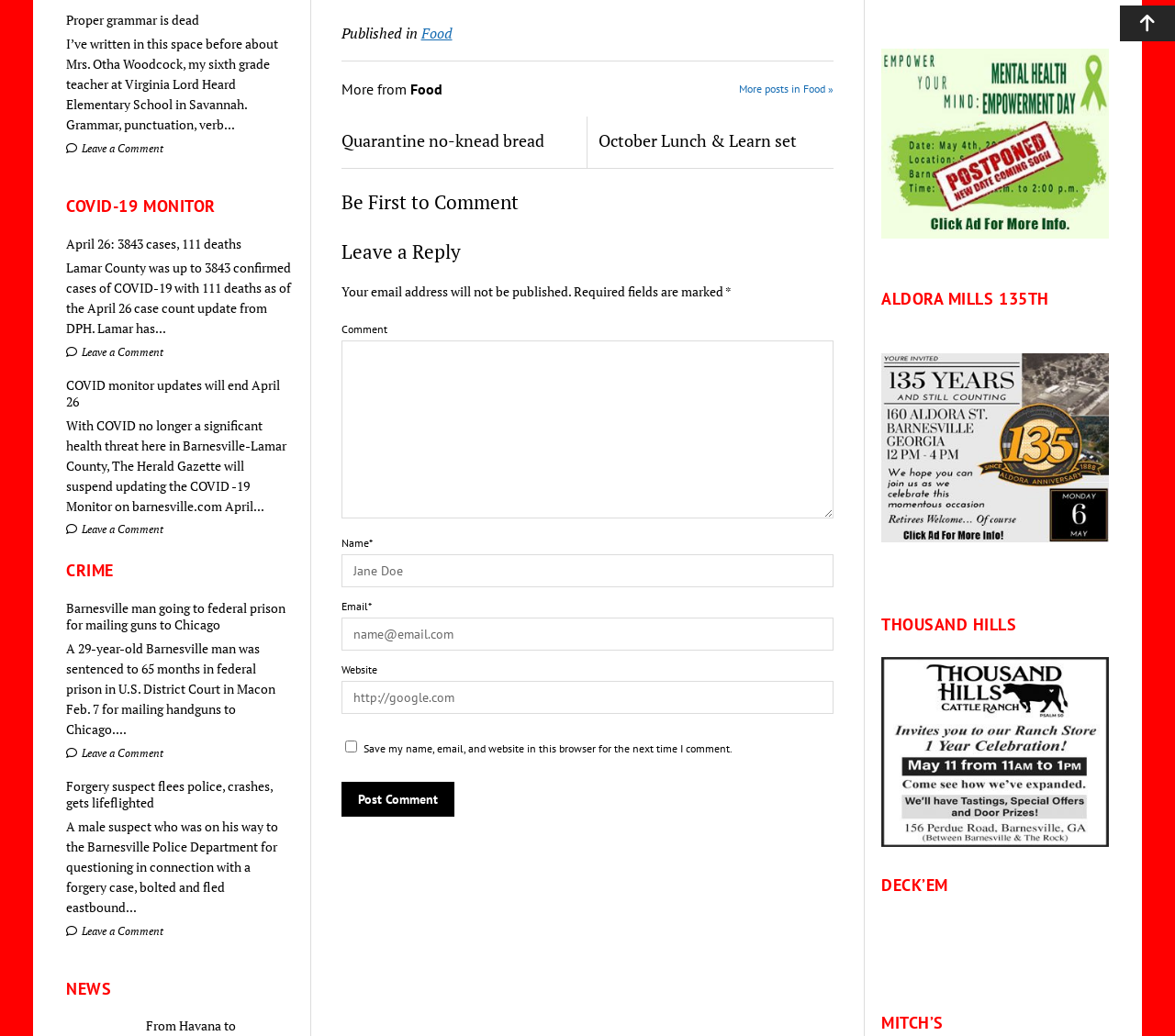What is the purpose of the 'Save my name, email, and website in this browser for the next time I comment.' checkbox?
Please describe in detail the information shown in the image to answer the question.

The checkbox 'Save my name, email, and website in this browser for the next time I comment.' is likely used to save the user's information so that they do not have to re-enter it every time they want to leave a comment on the website.